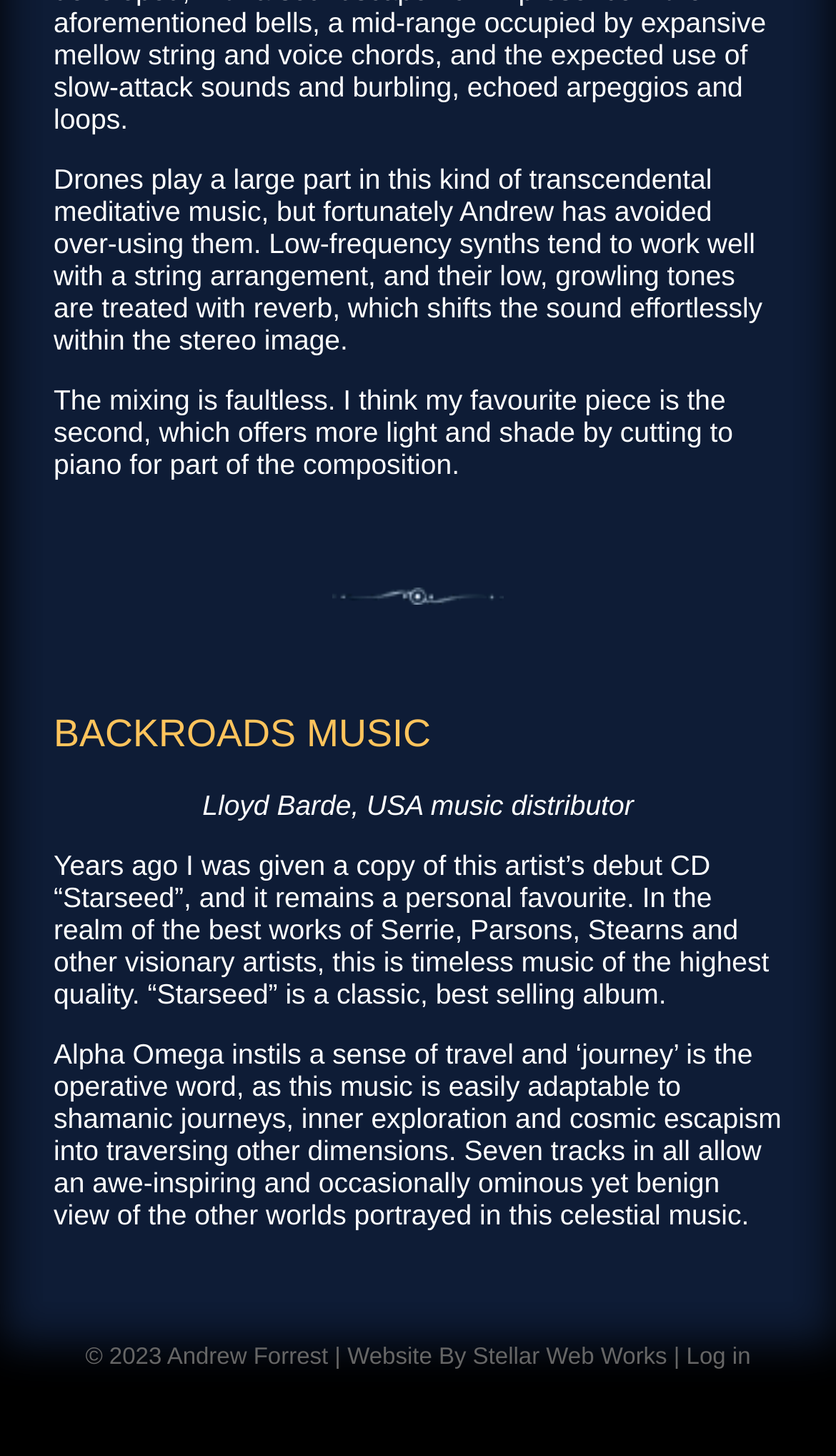Using floating point numbers between 0 and 1, provide the bounding box coordinates in the format (top-left x, top-left y, bottom-right x, bottom-right y). Locate the UI element described here: MH Themes

None